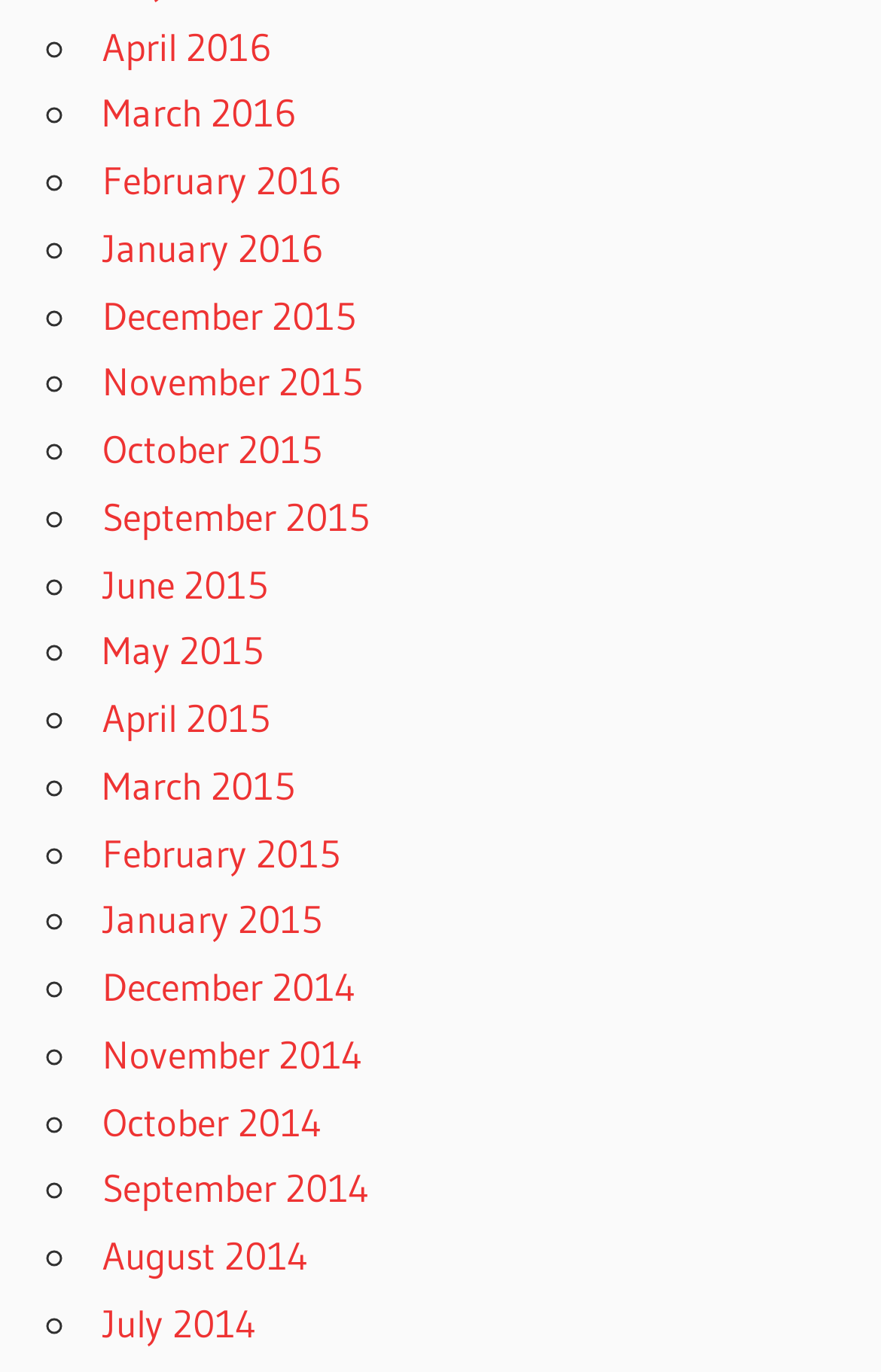Show the bounding box coordinates for the element that needs to be clicked to execute the following instruction: "View April 2016". Provide the coordinates in the form of four float numbers between 0 and 1, i.e., [left, top, right, bottom].

[0.116, 0.016, 0.308, 0.051]